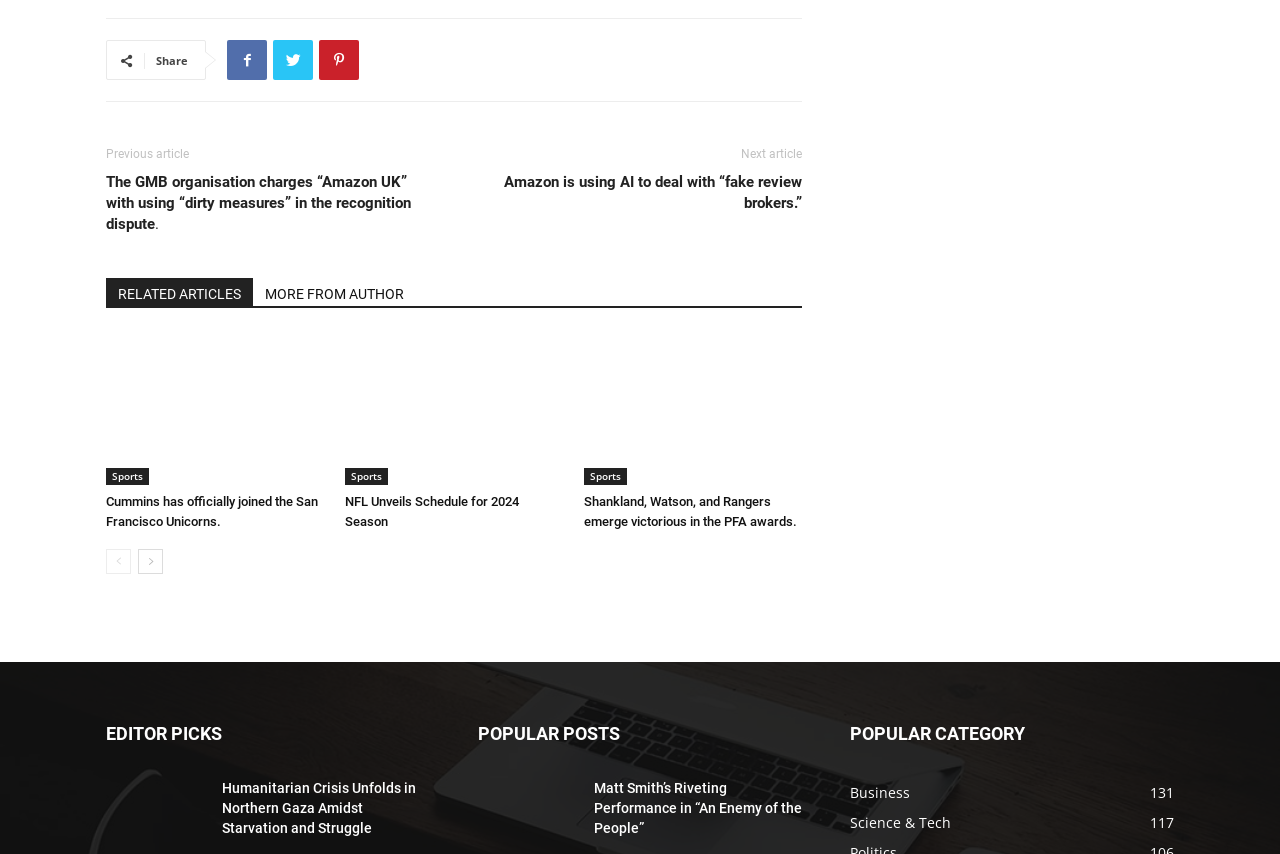What is the position of the link 'Cummins has officially joined the San Francisco Unicorns.'?
Identify the answer in the screenshot and reply with a single word or phrase.

Above the image